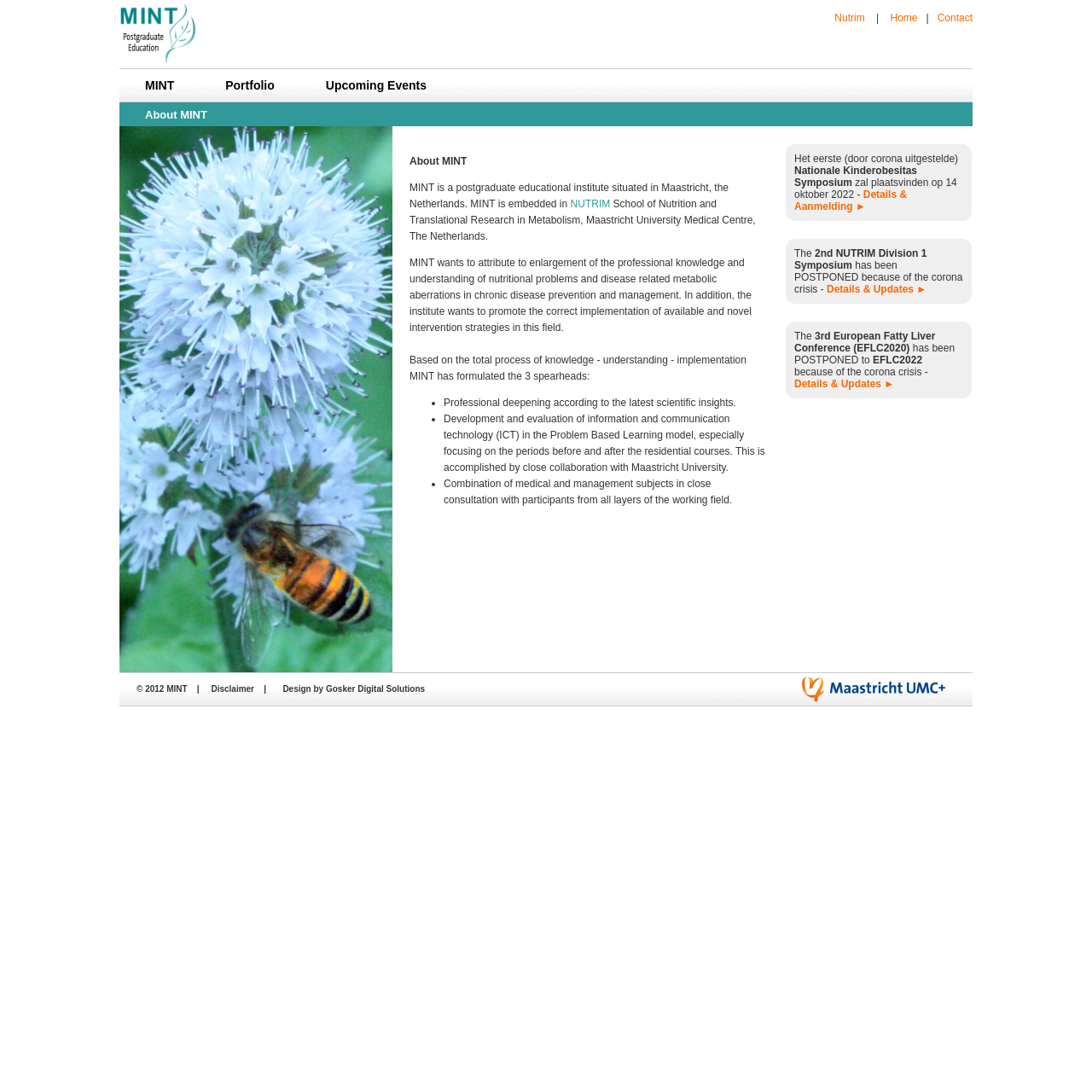Provide a thorough and detailed response to the question by examining the image: 
Who designed the website?

The designer of the website can be found in the footer section, where it is written 'Design by Gosker Digital Solutions'.